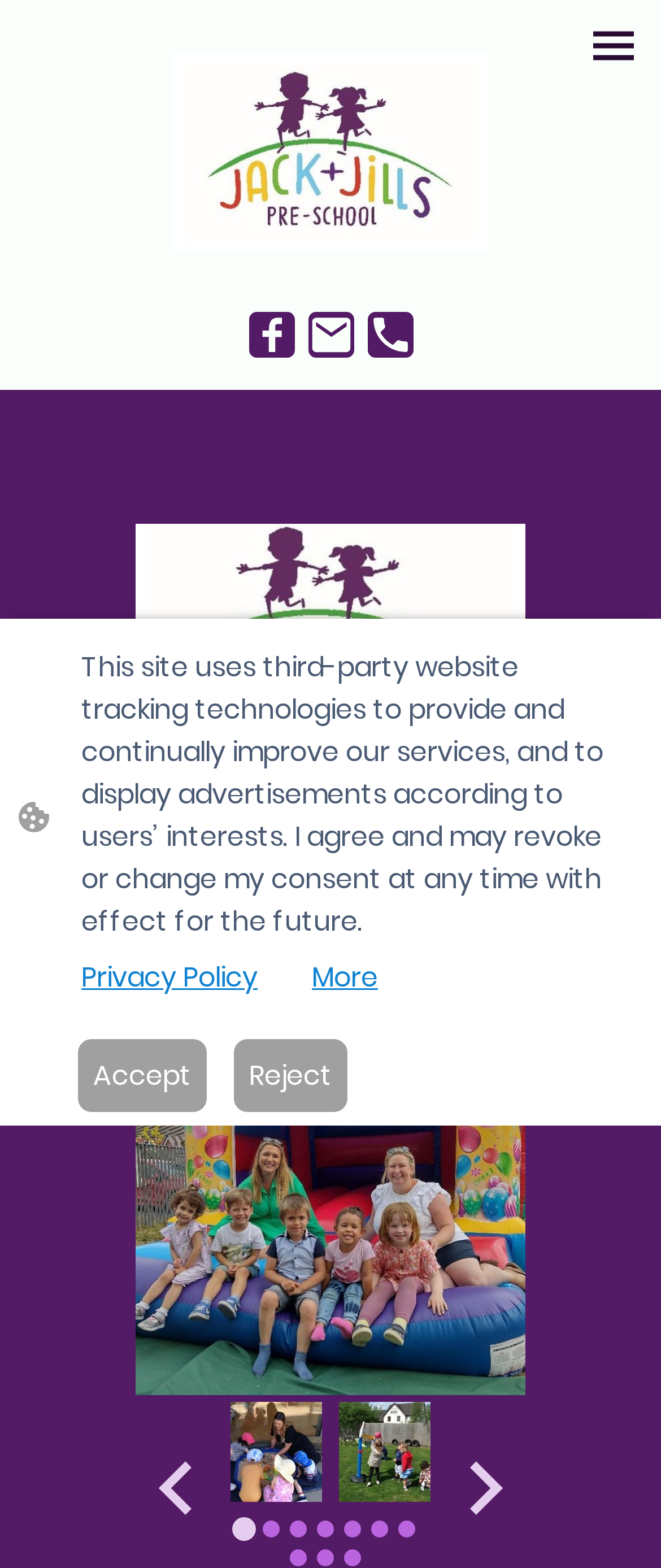Locate the bounding box coordinates of the area to click to fulfill this instruction: "Go to last slide". The bounding box should be presented as four float numbers between 0 and 1, in the order [left, top, right, bottom].

[0.228, 0.931, 0.314, 0.967]